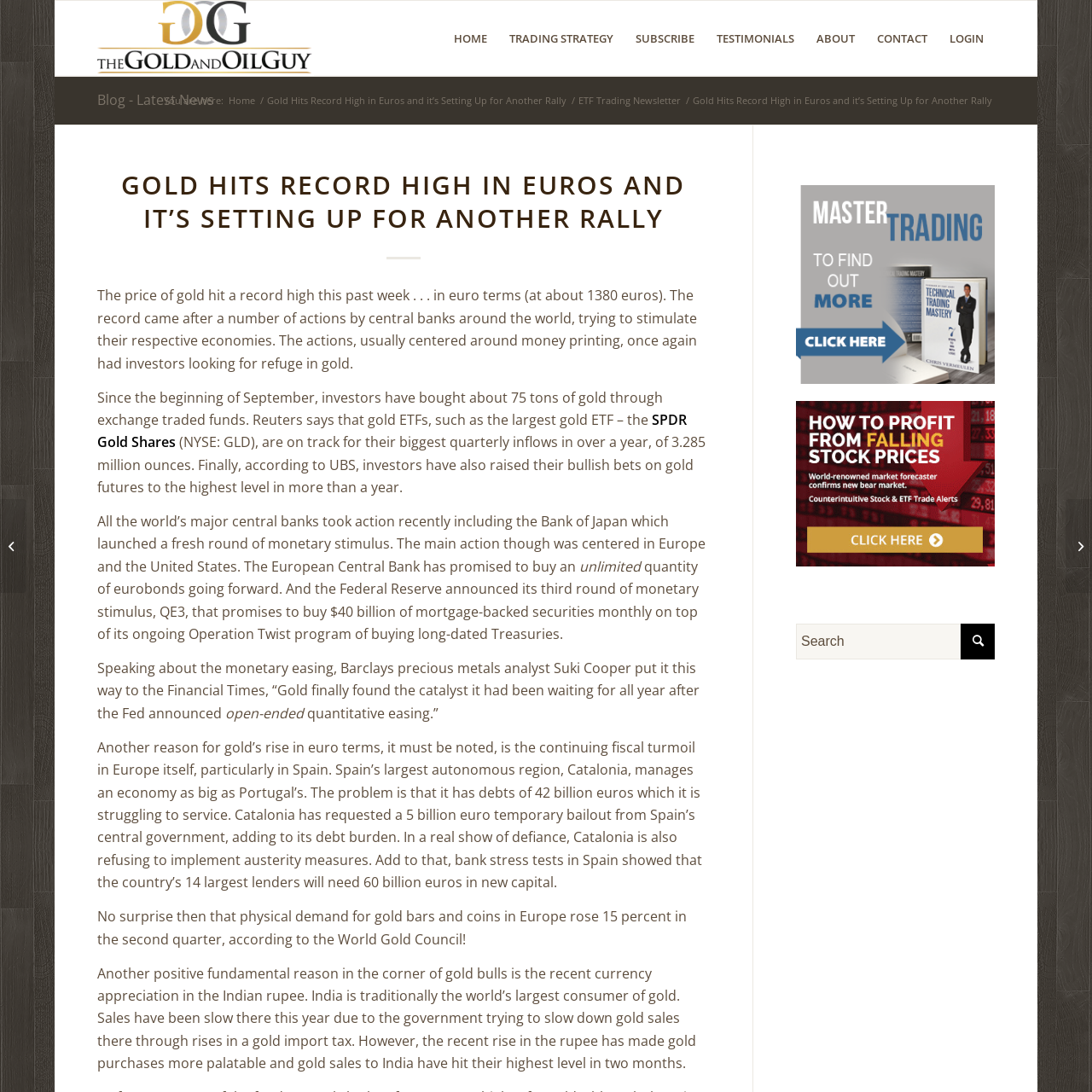Extract the top-level heading from the webpage and provide its text.

GOLD HITS RECORD HIGH IN EUROS AND IT’S SETTING UP FOR ANOTHER RALLY